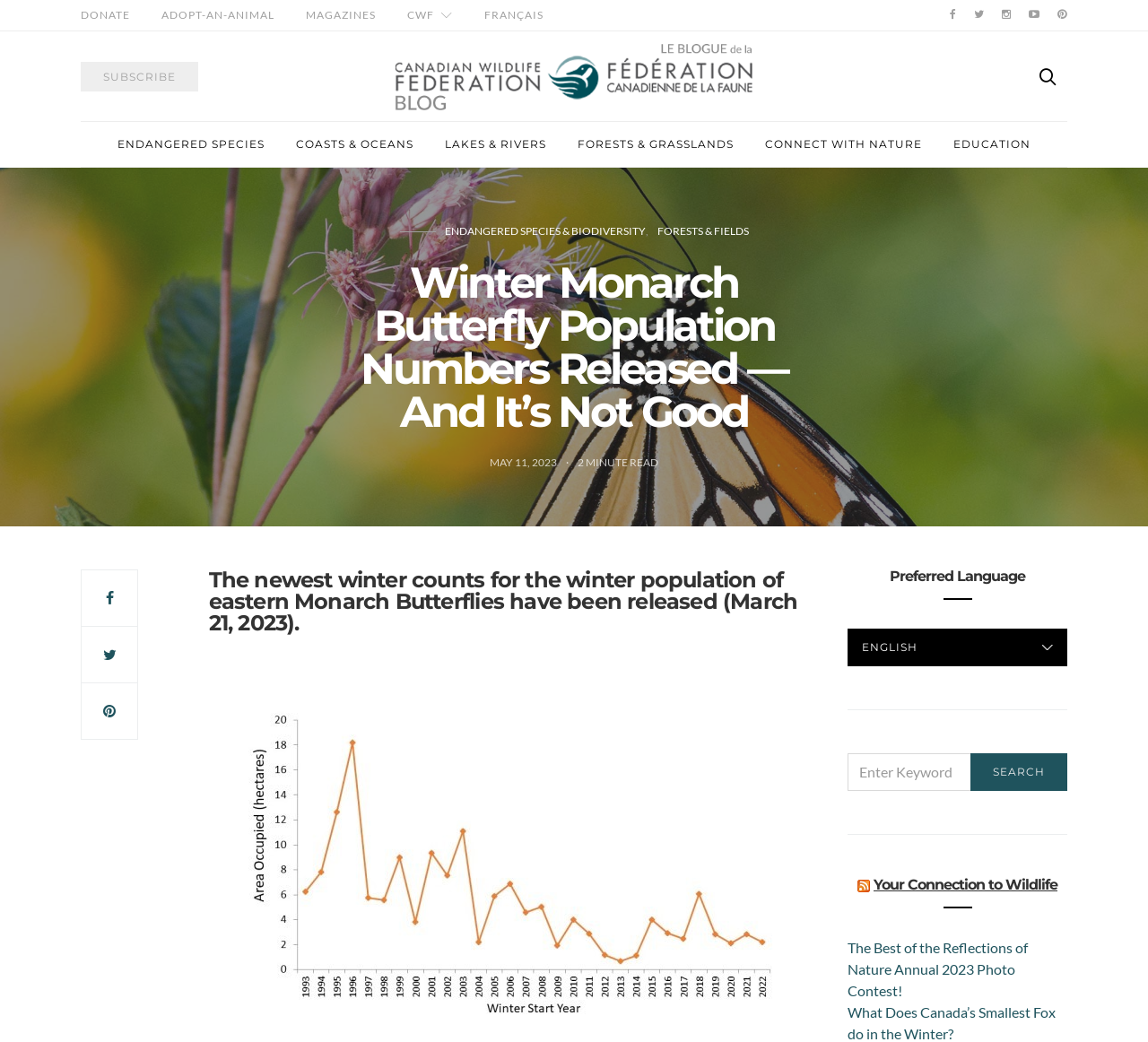What is the text of the first link on the top left?
Please use the visual content to give a single word or phrase answer.

DONATE